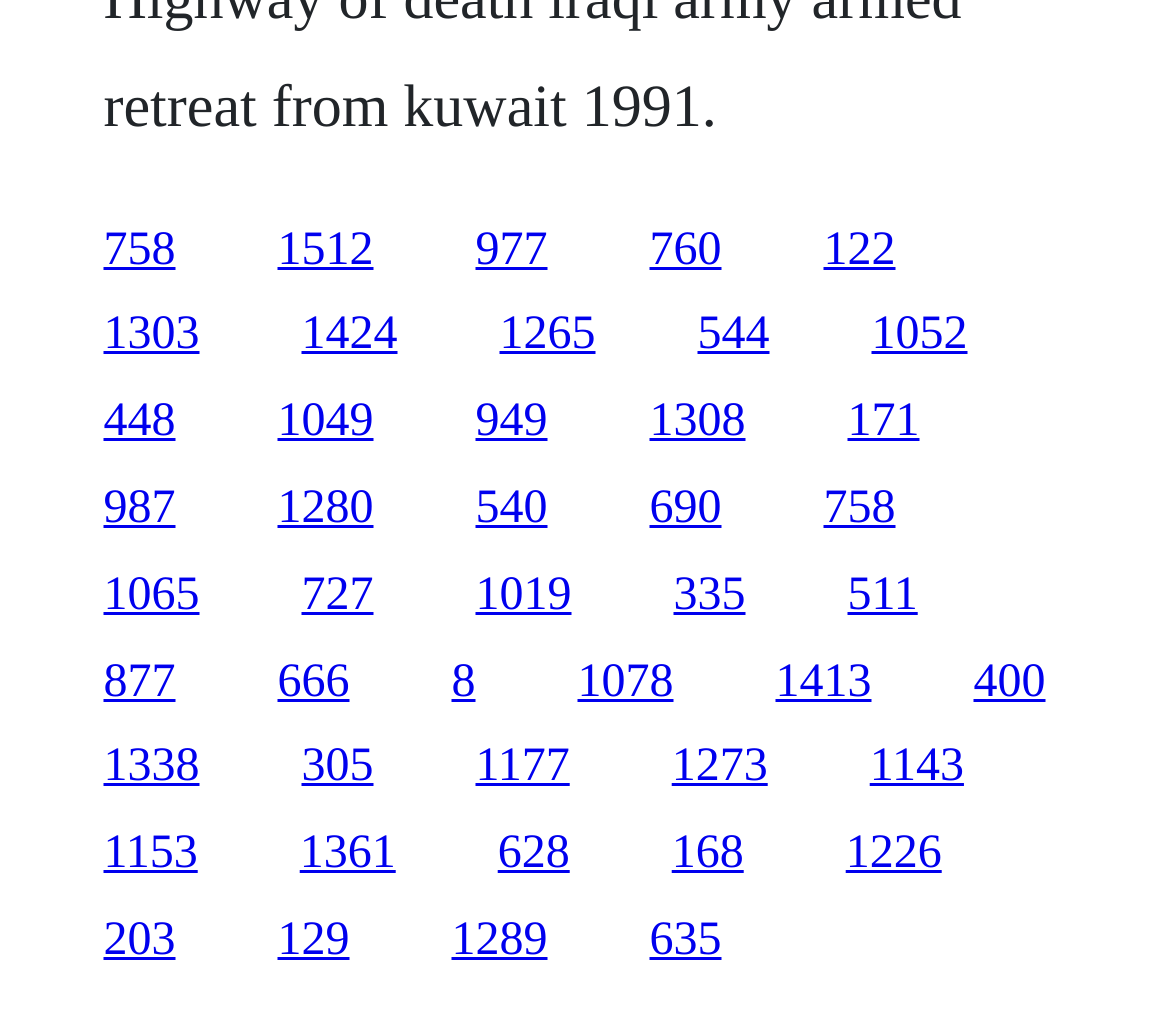Refer to the element description 168 and identify the corresponding bounding box in the screenshot. Format the coordinates as (top-left x, top-left y, bottom-right x, bottom-right y) with values in the range of 0 to 1.

[0.574, 0.82, 0.636, 0.87]